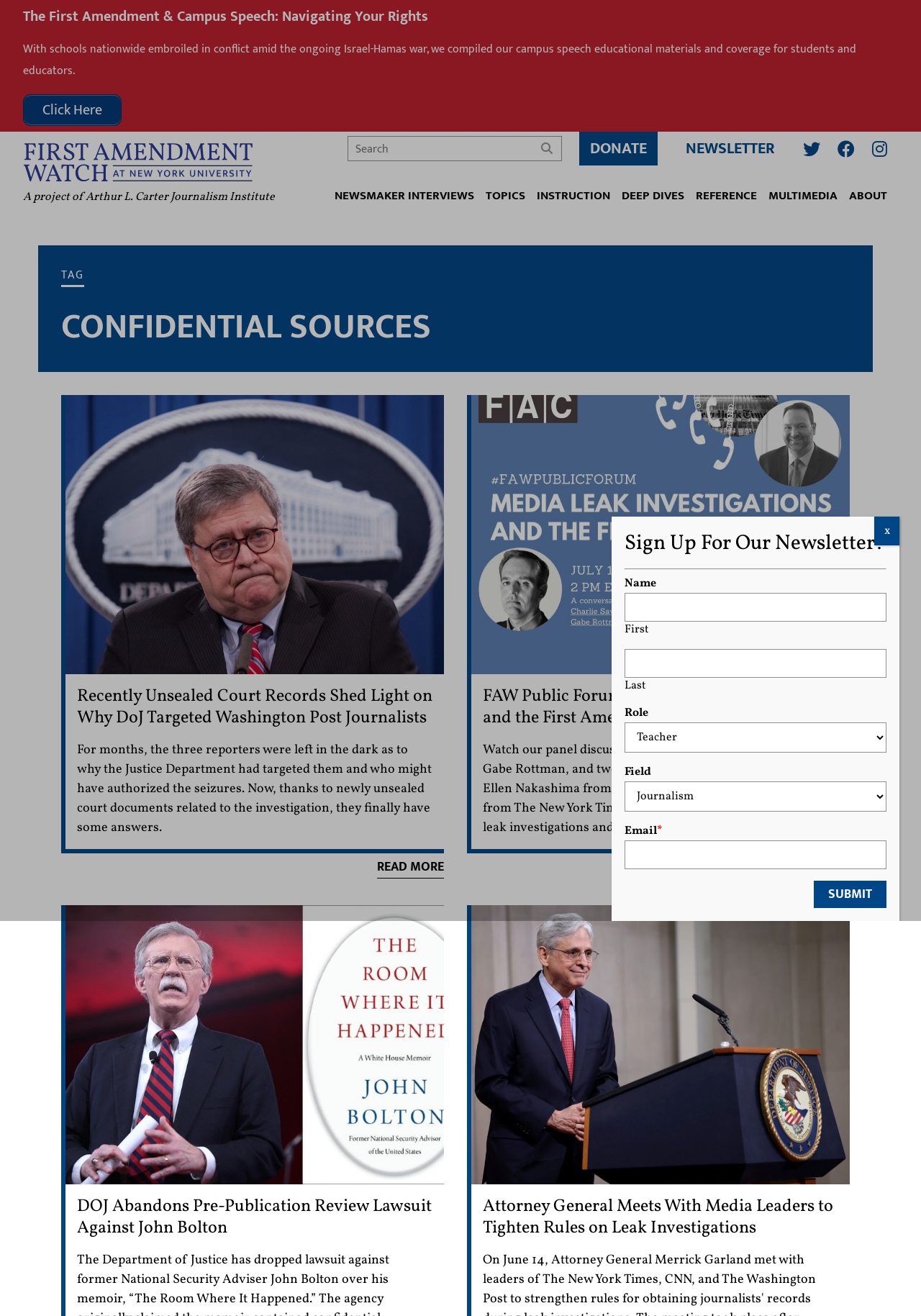What is the name of the project? Look at the image and give a one-word or short phrase answer.

Arthur L. Carter Journalism Institute